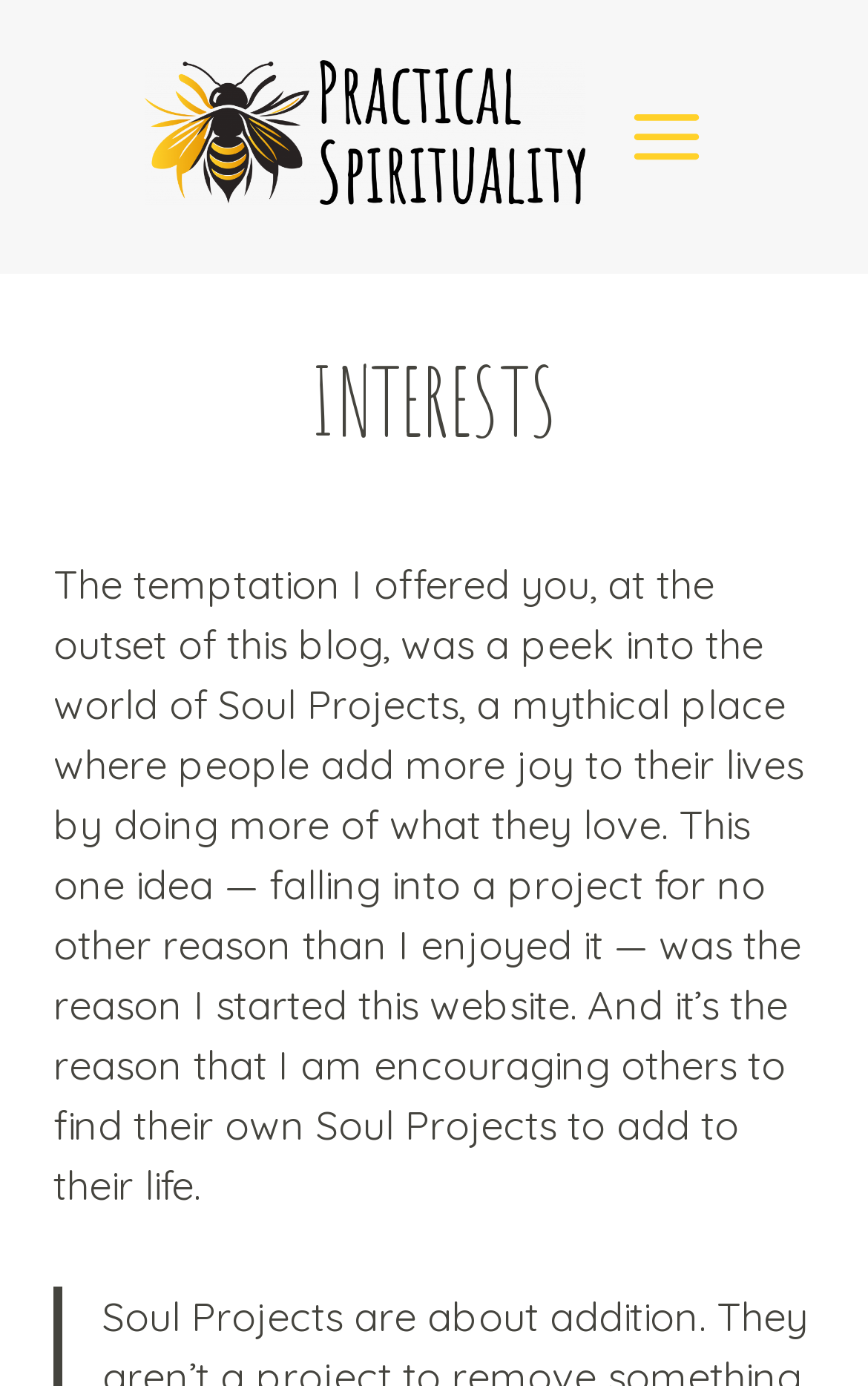Identify the bounding box coordinates for the UI element mentioned here: "alt="Sue Erhart"". Provide the coordinates as four float values between 0 and 1, i.e., [left, top, right, bottom].

[0.167, 0.043, 0.674, 0.148]